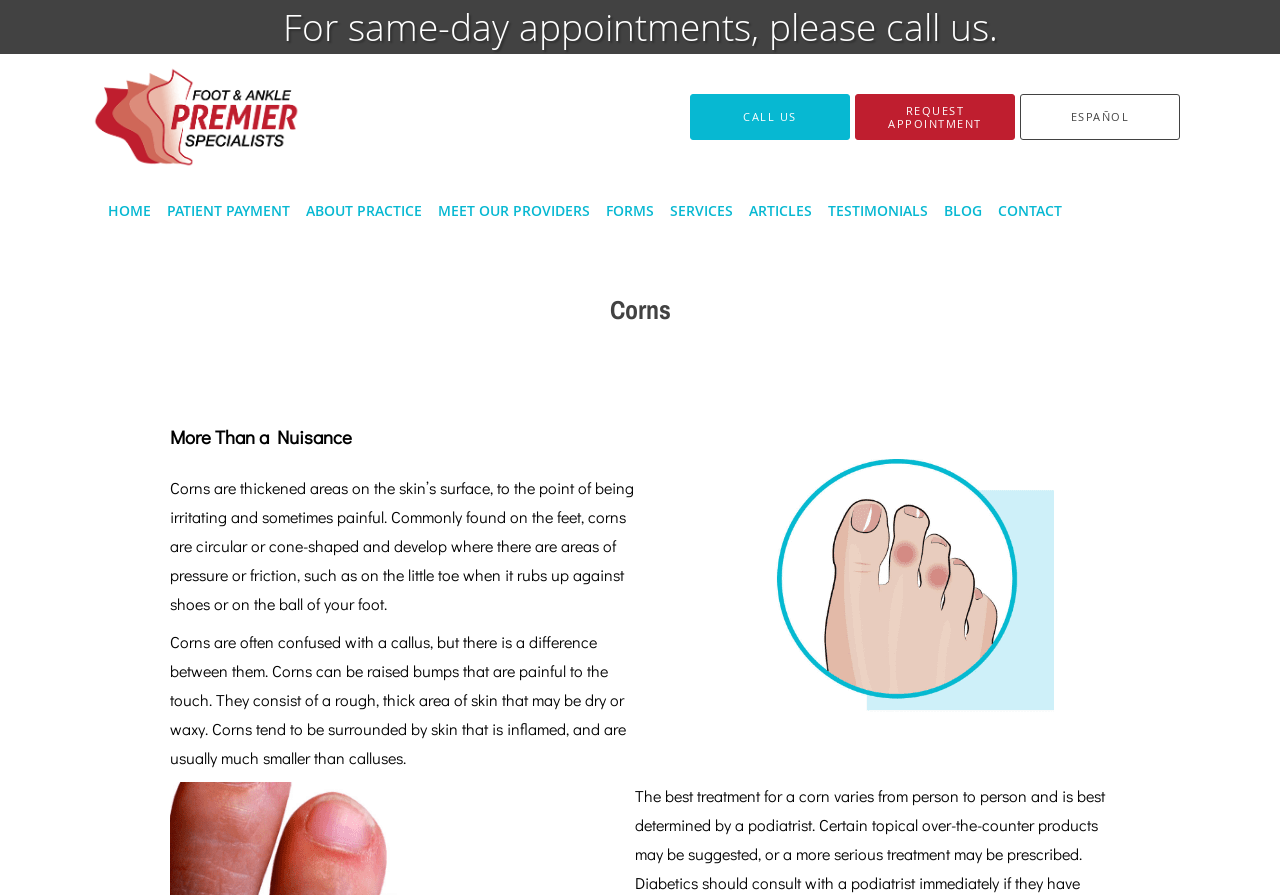Find the bounding box of the UI element described as: "Foot & Ankle Premier Specialists". The bounding box coordinates should be given as four float values between 0 and 1, i.e., [left, top, right, bottom].

[0.133, 0.408, 0.28, 0.429]